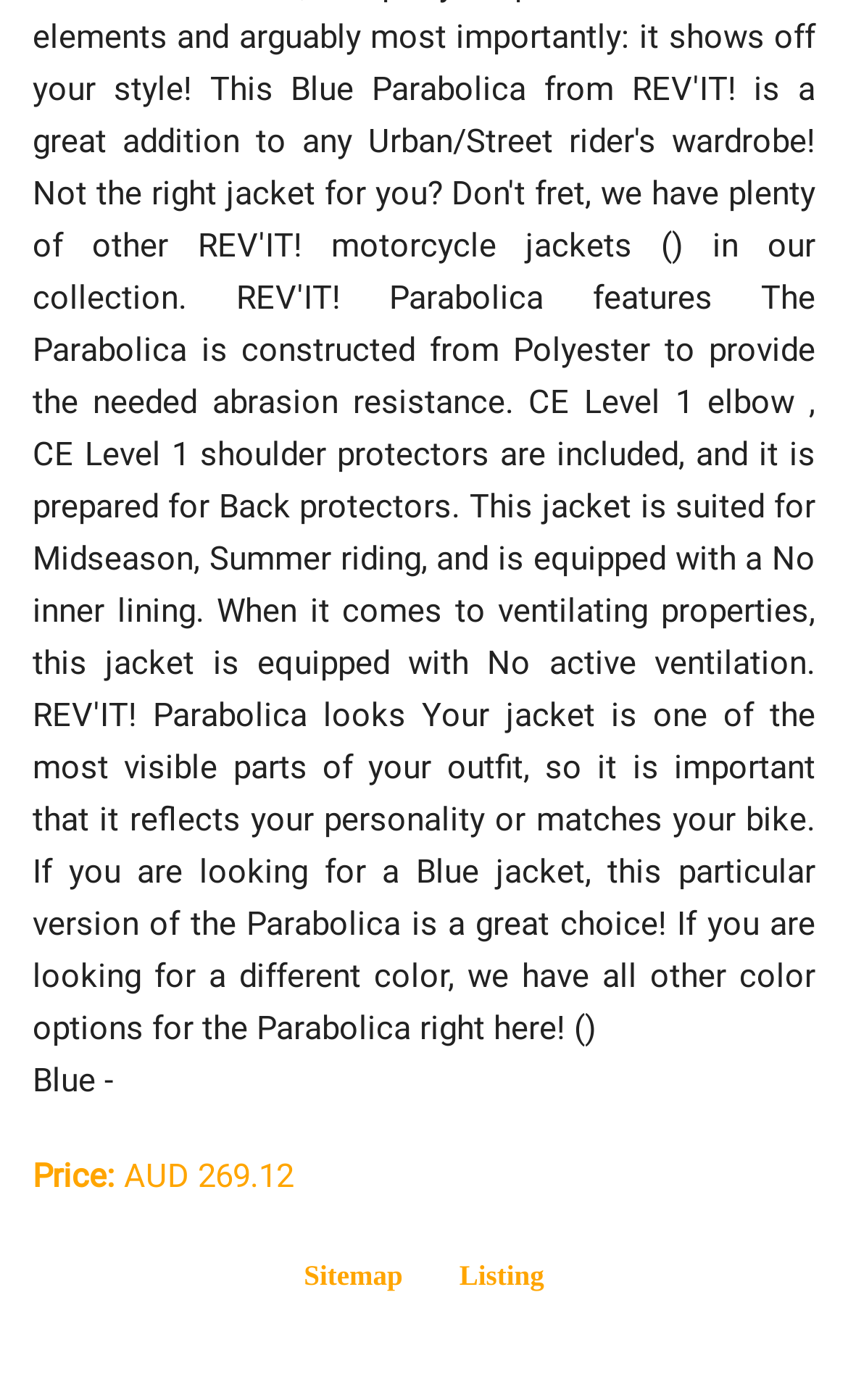Answer in one word or a short phrase: 
What is the color of the product?

Blue